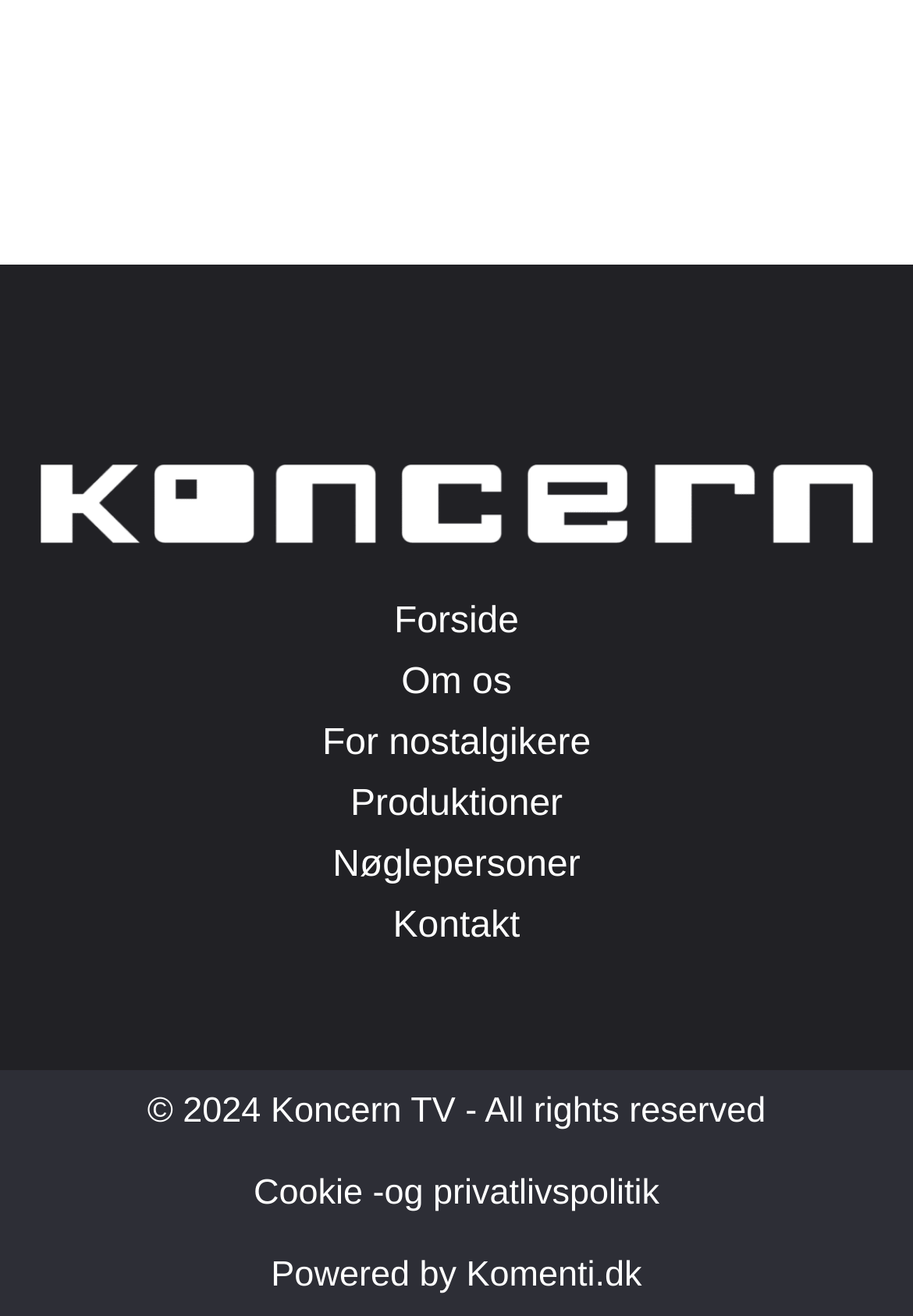Provide a short, one-word or phrase answer to the question below:
How many links are there in the top section?

6